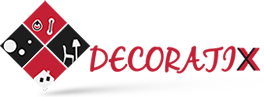Answer the following inquiry with a single word or phrase:
What color is the name 'Decoratix' rendered in?

Not mentioned